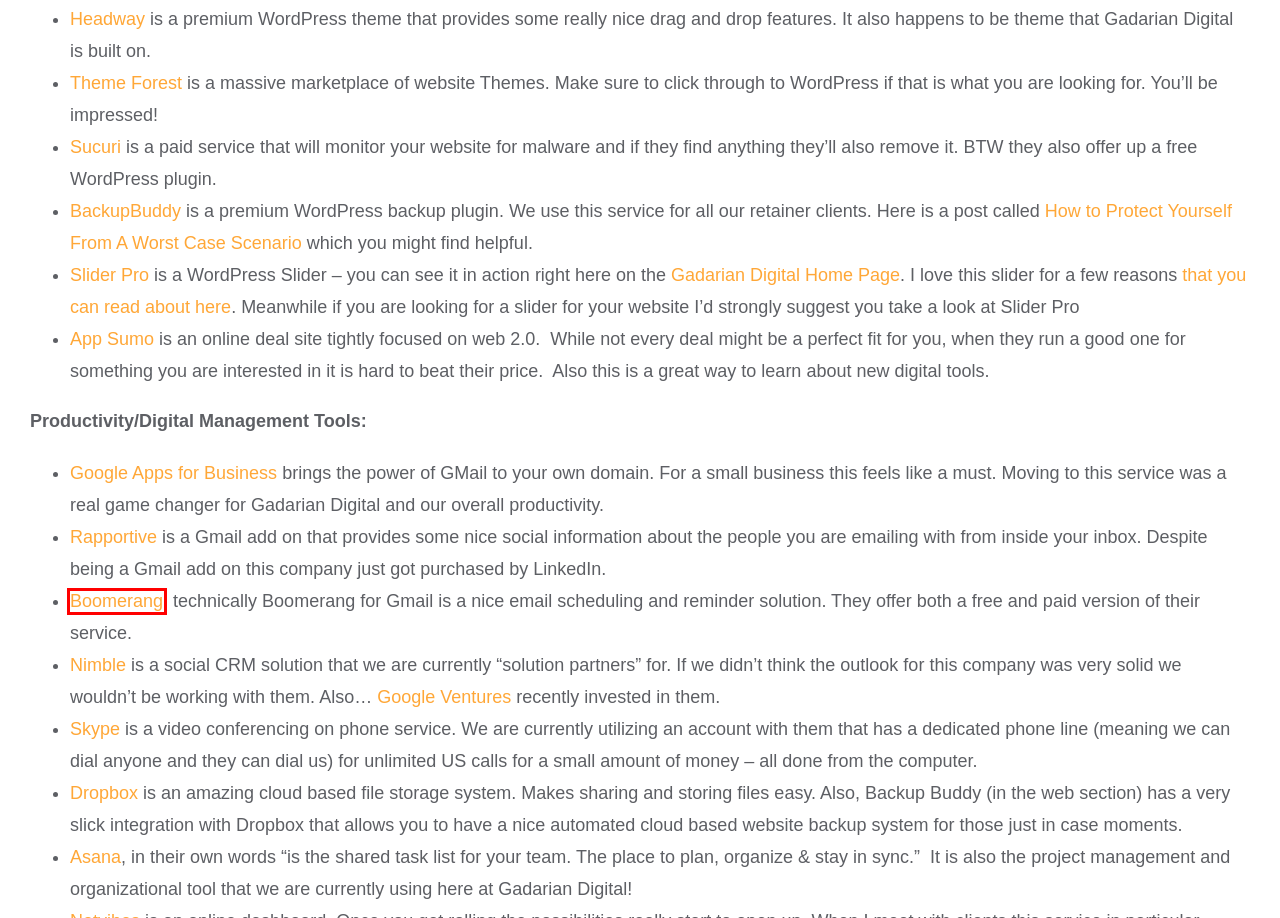Examine the screenshot of the webpage, which has a red bounding box around a UI element. Select the webpage description that best fits the new webpage after the element inside the red bounding box is clicked. Here are the choices:
A. How To Protect A Website From A Worst Case Scenario
B. Meeting scheduling and email reminders | Boomerang for Gmail
C. Results Driven Digital Strategy | Digital Identity Management
D. Gadarian Digital Privacy Policy
E. Slider Pro Premium WordPress Plugin Review | Gadarian Digital
F. Find & Generate Leads with Modern Selling | LinkedIn Sales Solutions
G. GV - Home
H. 必应

B